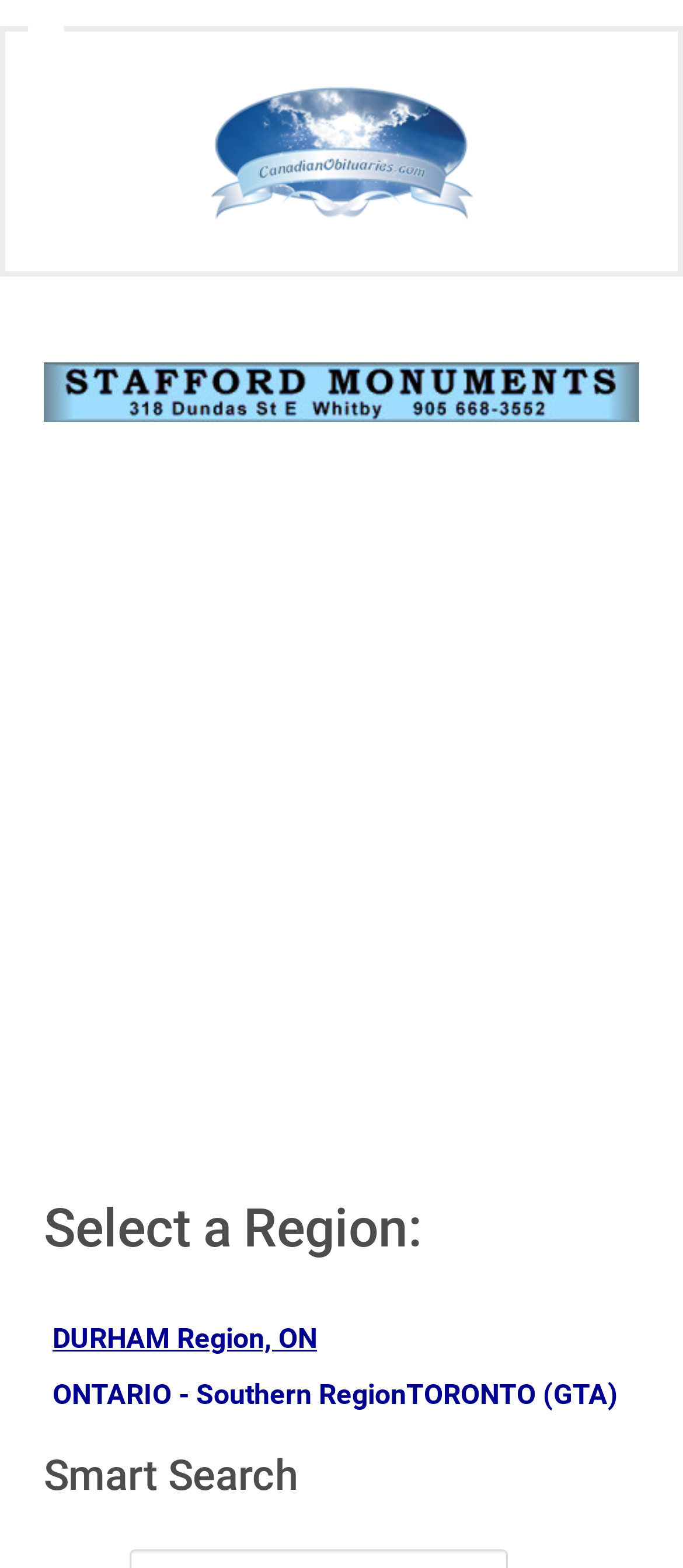Please extract the primary headline from the webpage.

HART, Margaret 'Peg' (Wilbur) (Furey) Hart